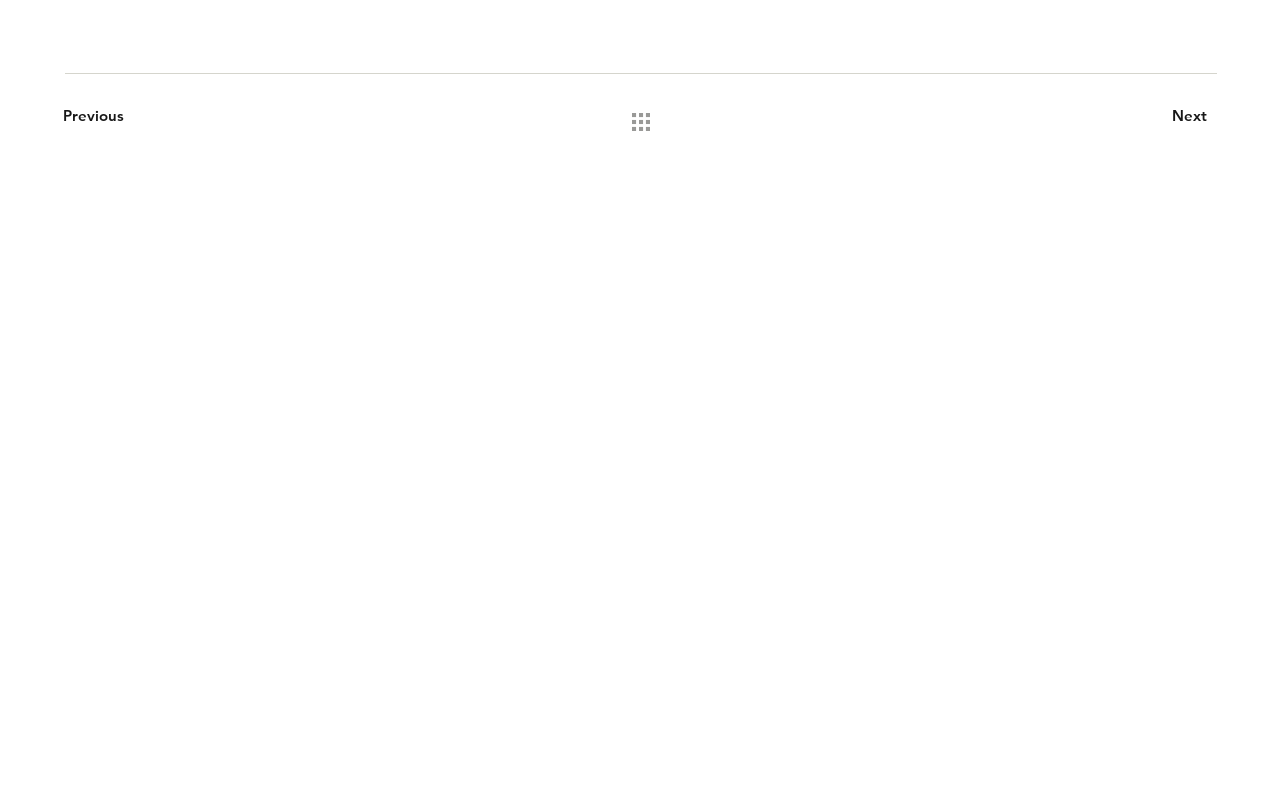What is the phone number of ARCKEO?
Provide a detailed and well-explained answer to the question.

I found the phone number mentioned in the heading '+39 0761.43.42.21'.